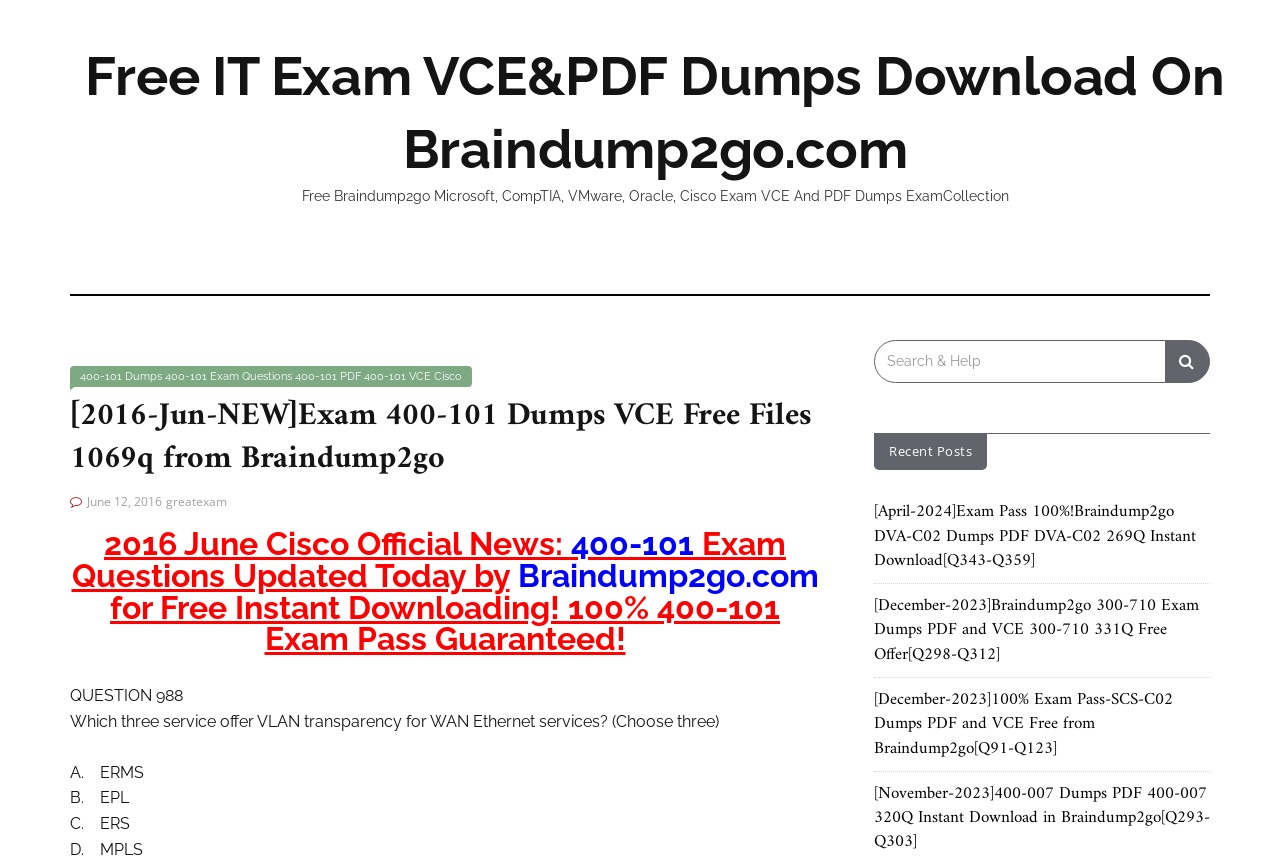What is the purpose of the search box?
Look at the screenshot and respond with one word or a short phrase.

Search for exam dumps